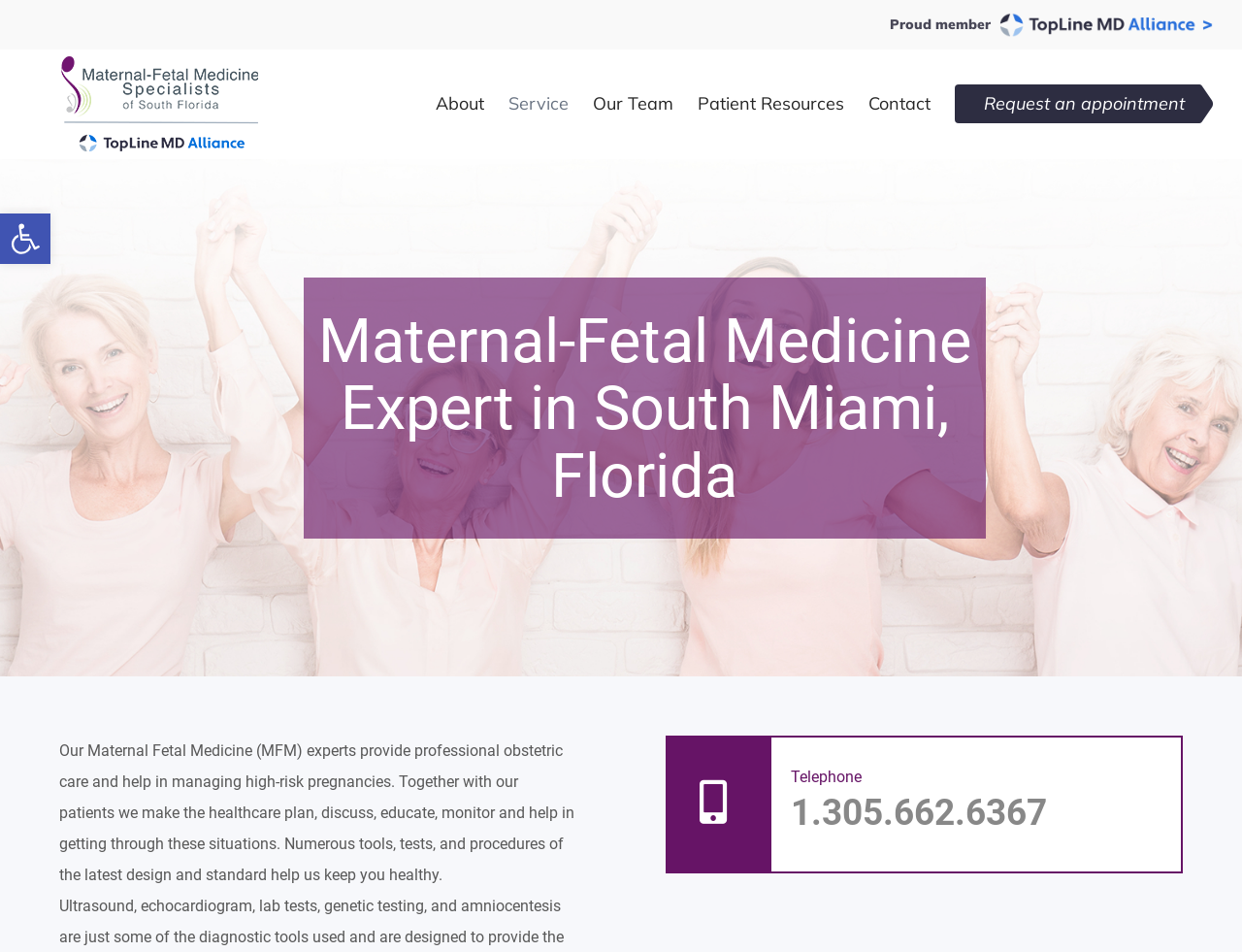Find the bounding box coordinates for the area that should be clicked to accomplish the instruction: "Learn about the services".

[0.409, 0.052, 0.458, 0.166]